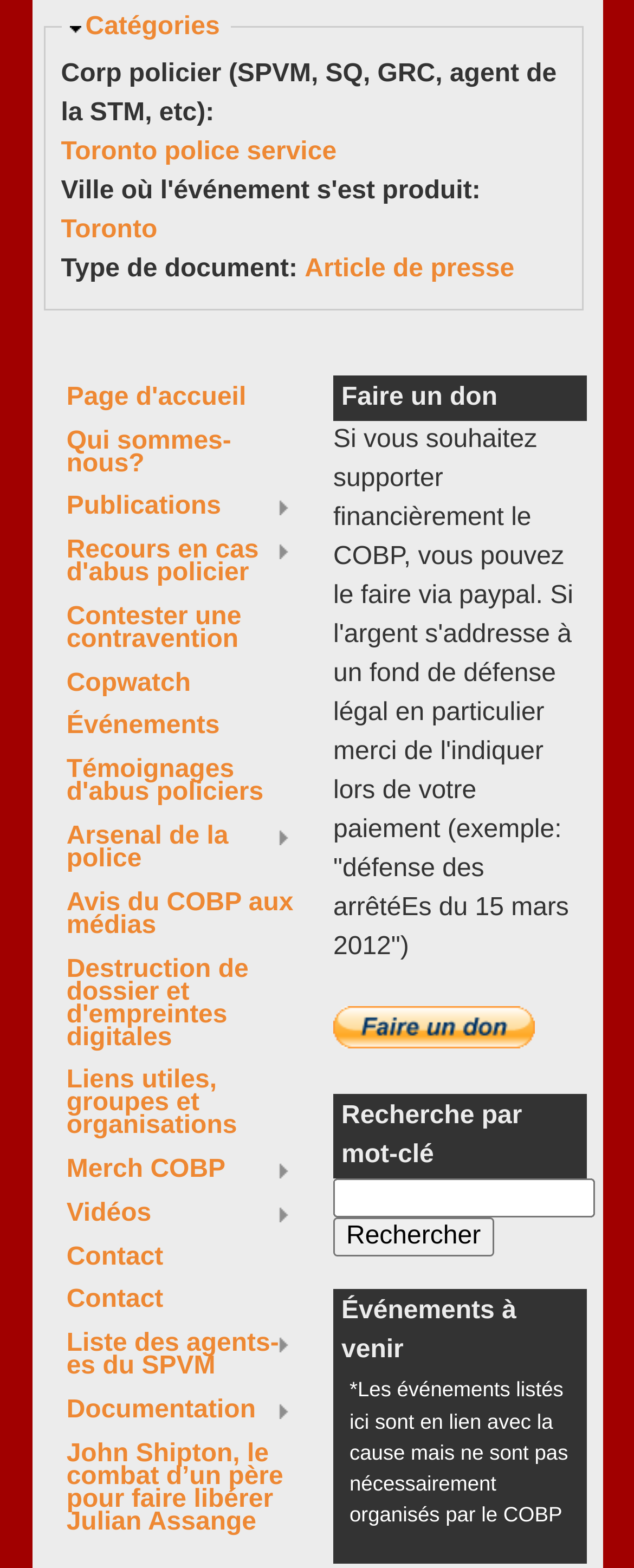Determine the bounding box coordinates for the area you should click to complete the following instruction: "Search for a keyword".

[0.5, 0.698, 0.95, 0.802]